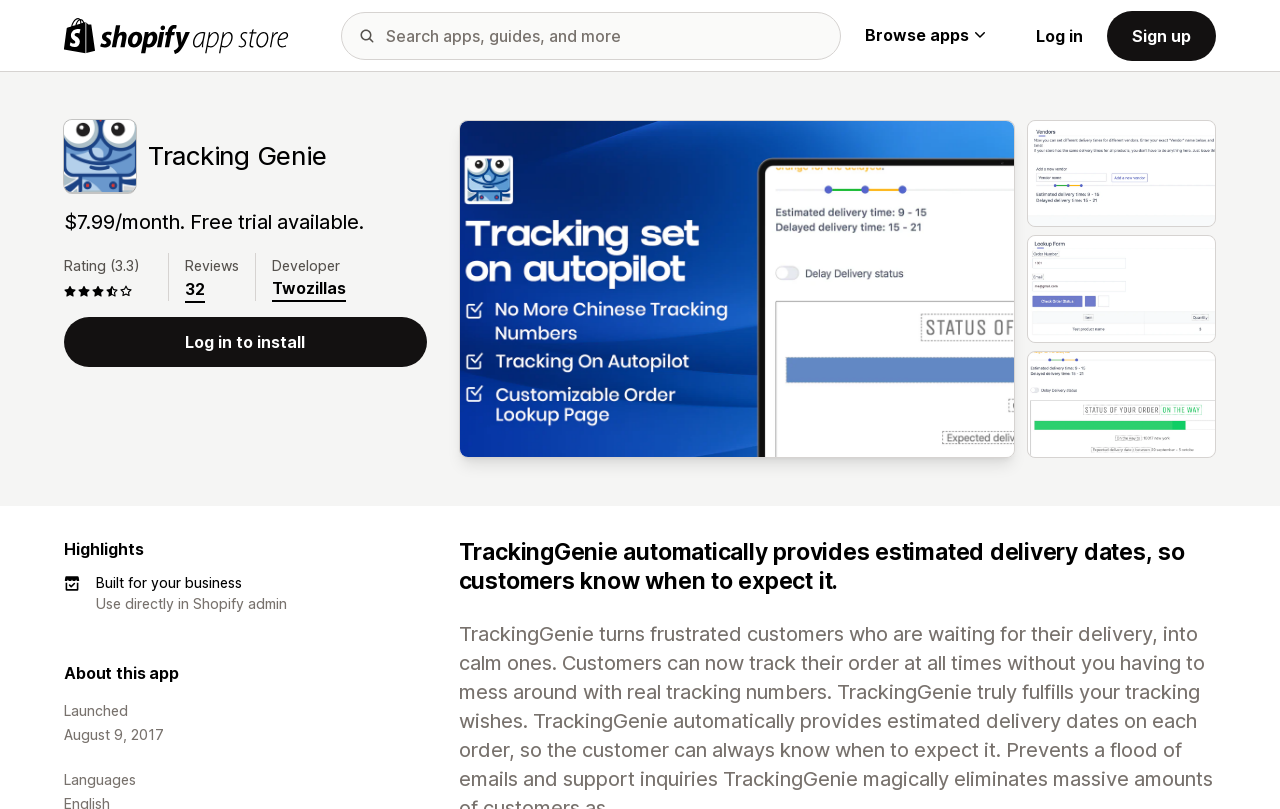Identify and provide the bounding box coordinates of the UI element described: "Browse apps". The coordinates should be formatted as [left, top, right, bottom], with each number being a float between 0 and 1.

[0.675, 0.03, 0.769, 0.057]